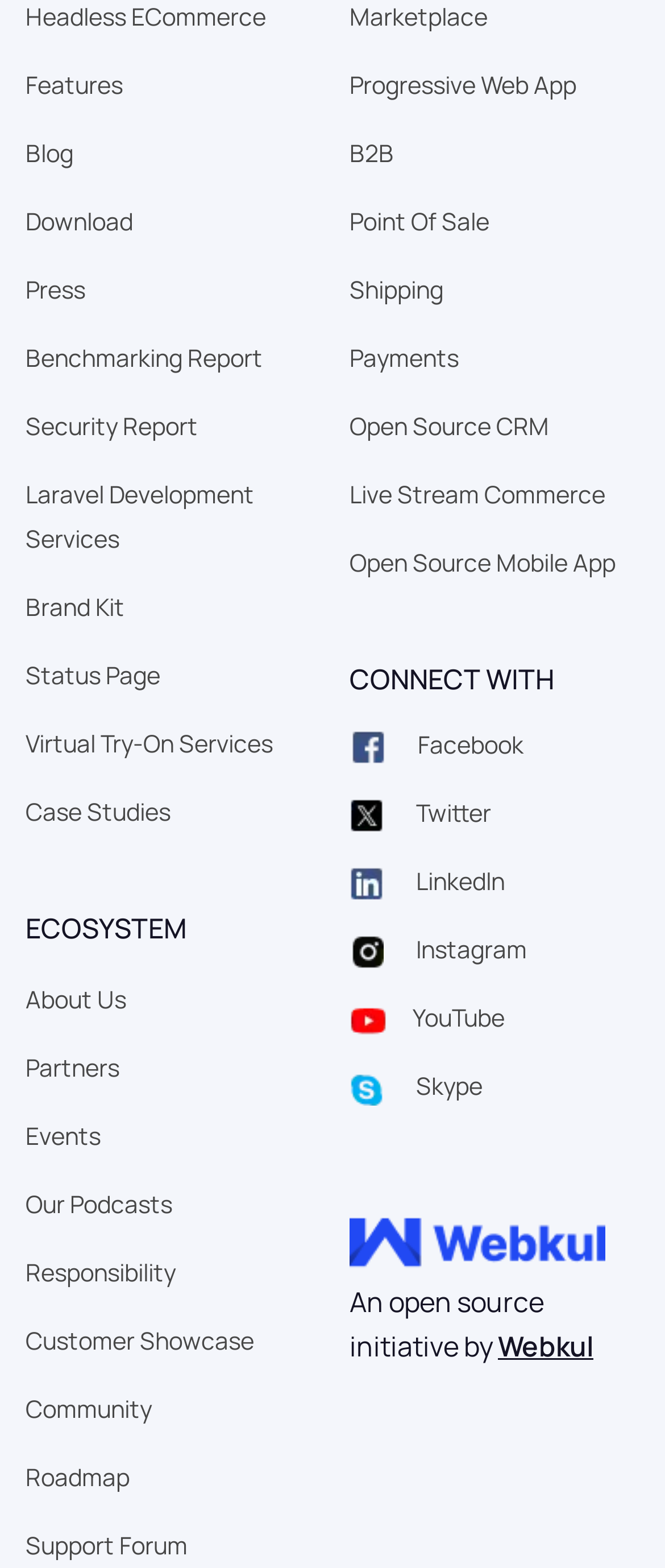Extract the bounding box coordinates of the UI element described by: "Open Source Mobile App". The coordinates should include four float numbers ranging from 0 to 1, e.g., [left, top, right, bottom].

[0.526, 0.348, 0.926, 0.369]